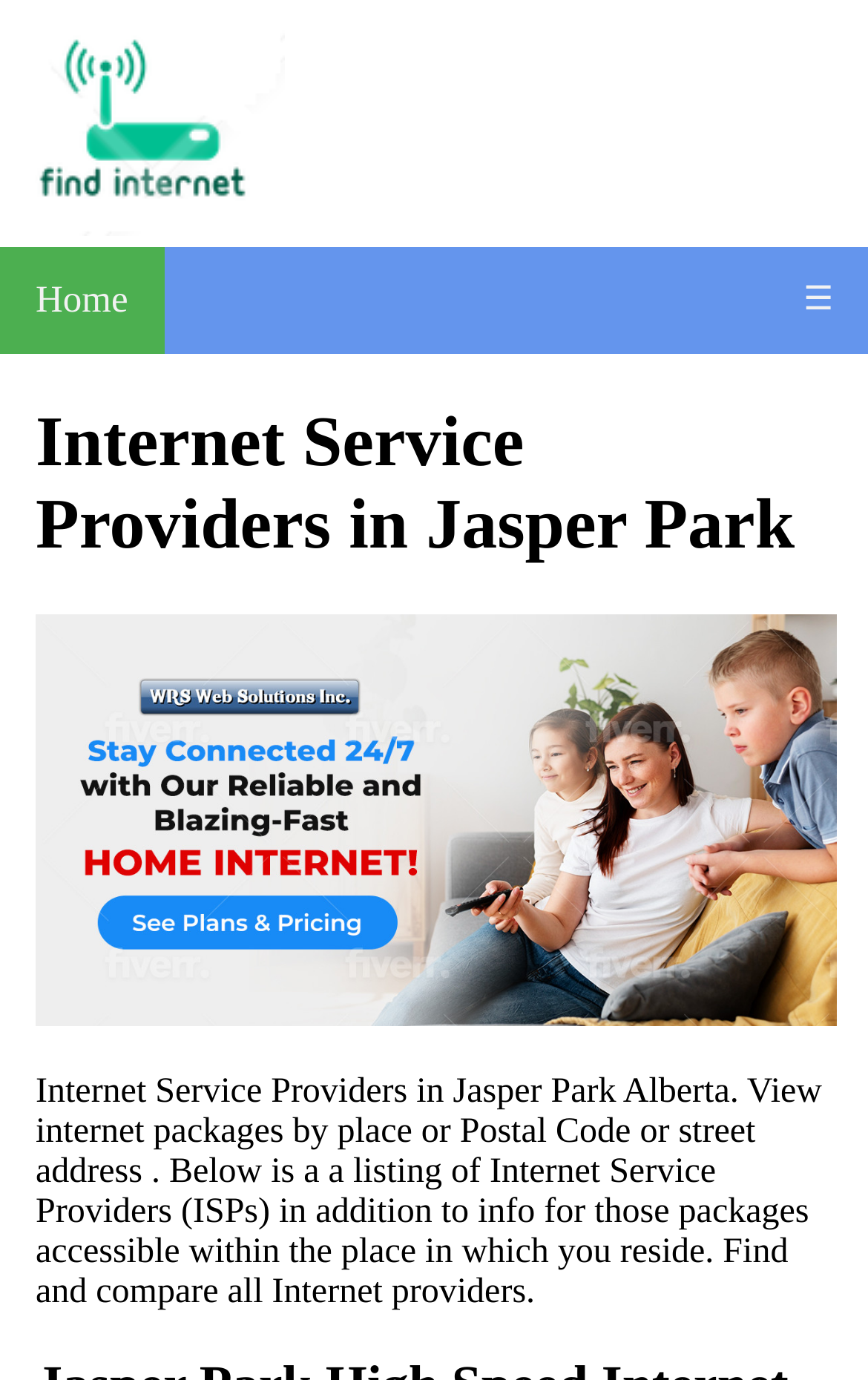Identify the headline of the webpage and generate its text content.

Internet Service Providers in Jasper Park